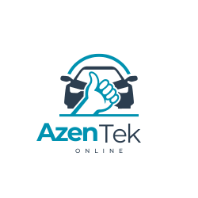What is emphasized by the outlines of two vehicles?
From the image, provide a succinct answer in one word or a short phrase.

Azentek's focus on car-related products or services